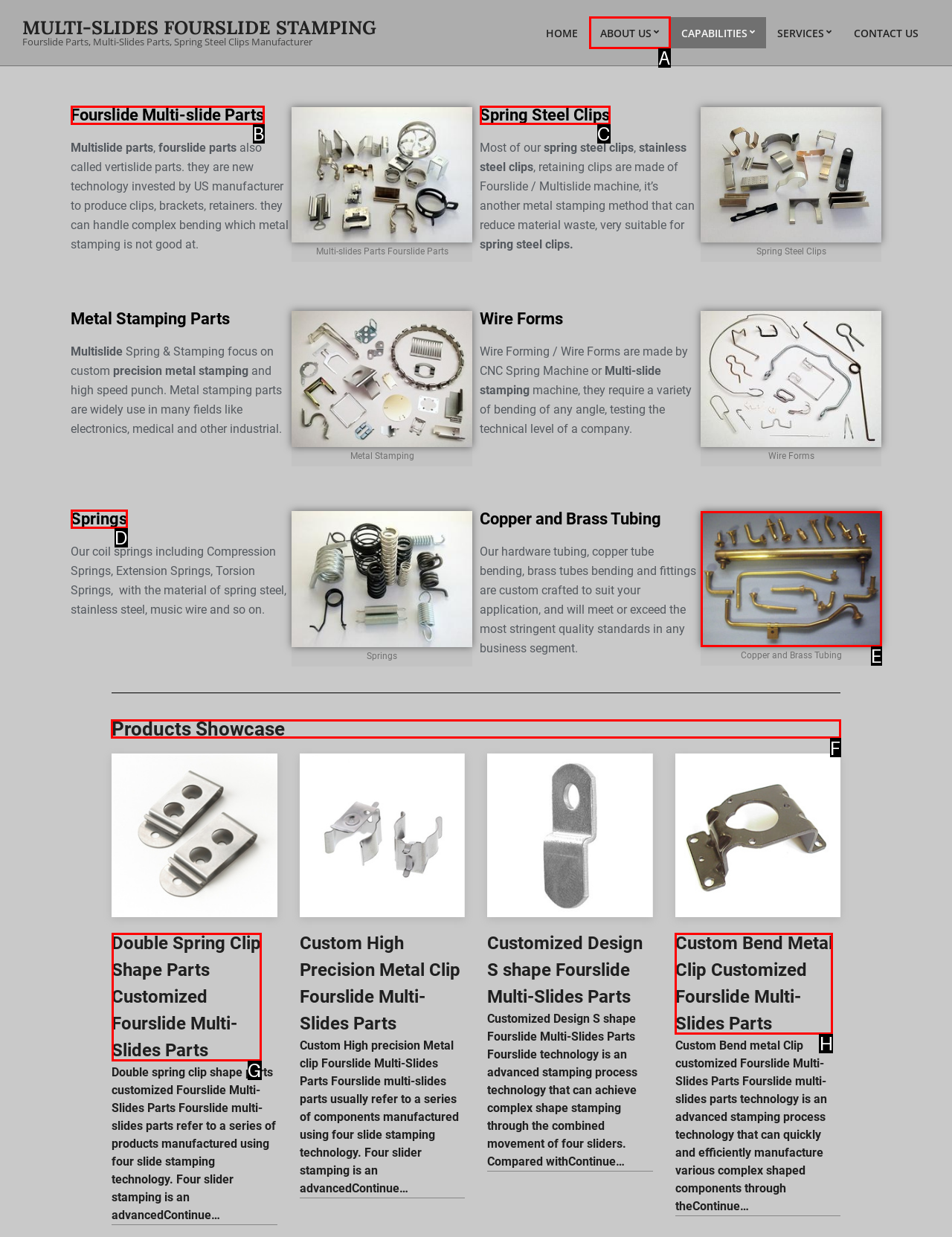Determine the letter of the element I should select to fulfill the following instruction: Check out 'Products Showcase'. Just provide the letter.

F